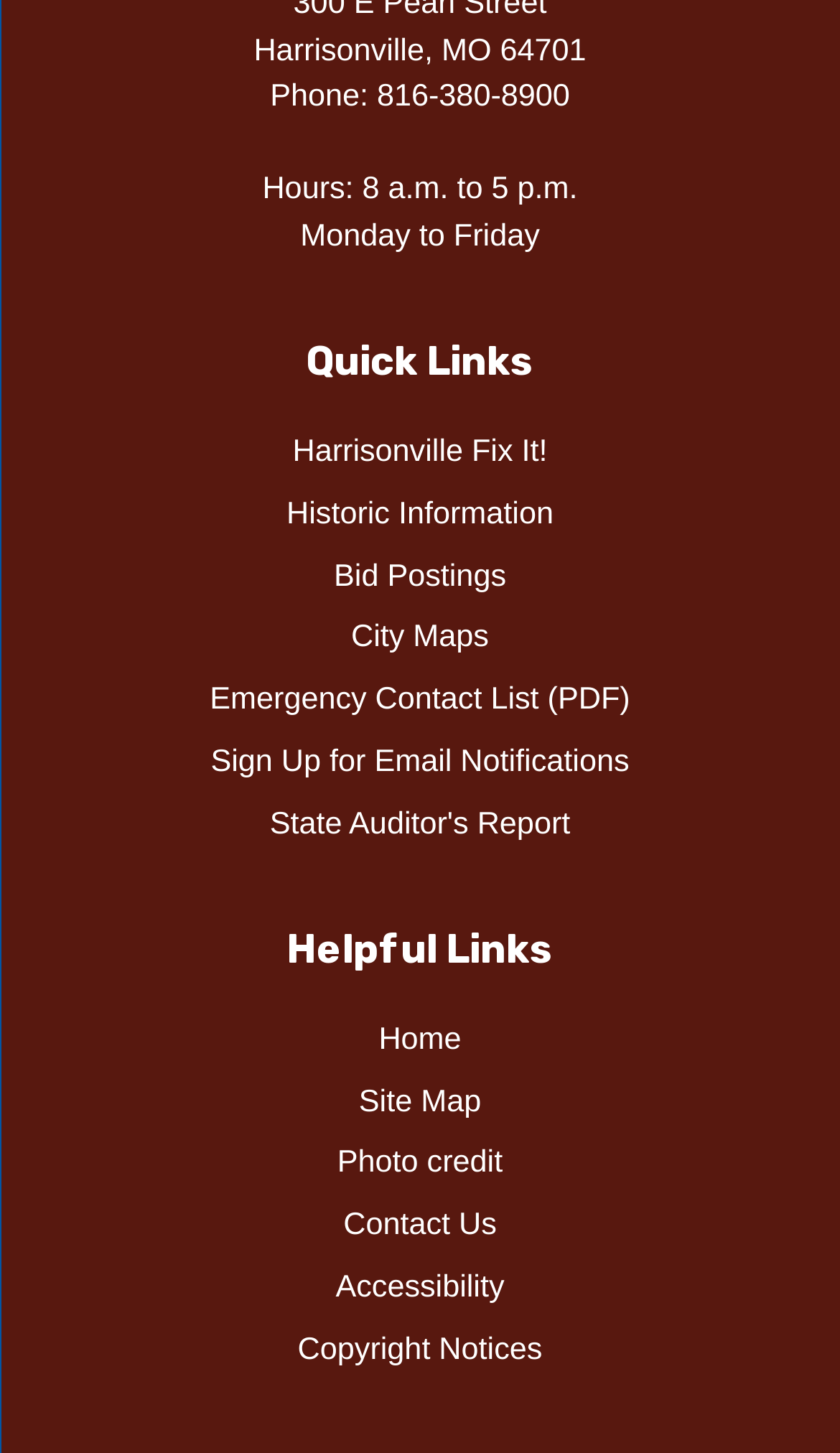For the given element description State Auditor's Report, determine the bounding box coordinates of the UI element. The coordinates should follow the format (top-left x, top-left y, bottom-right x, bottom-right y) and be within the range of 0 to 1.

[0.321, 0.556, 0.679, 0.579]